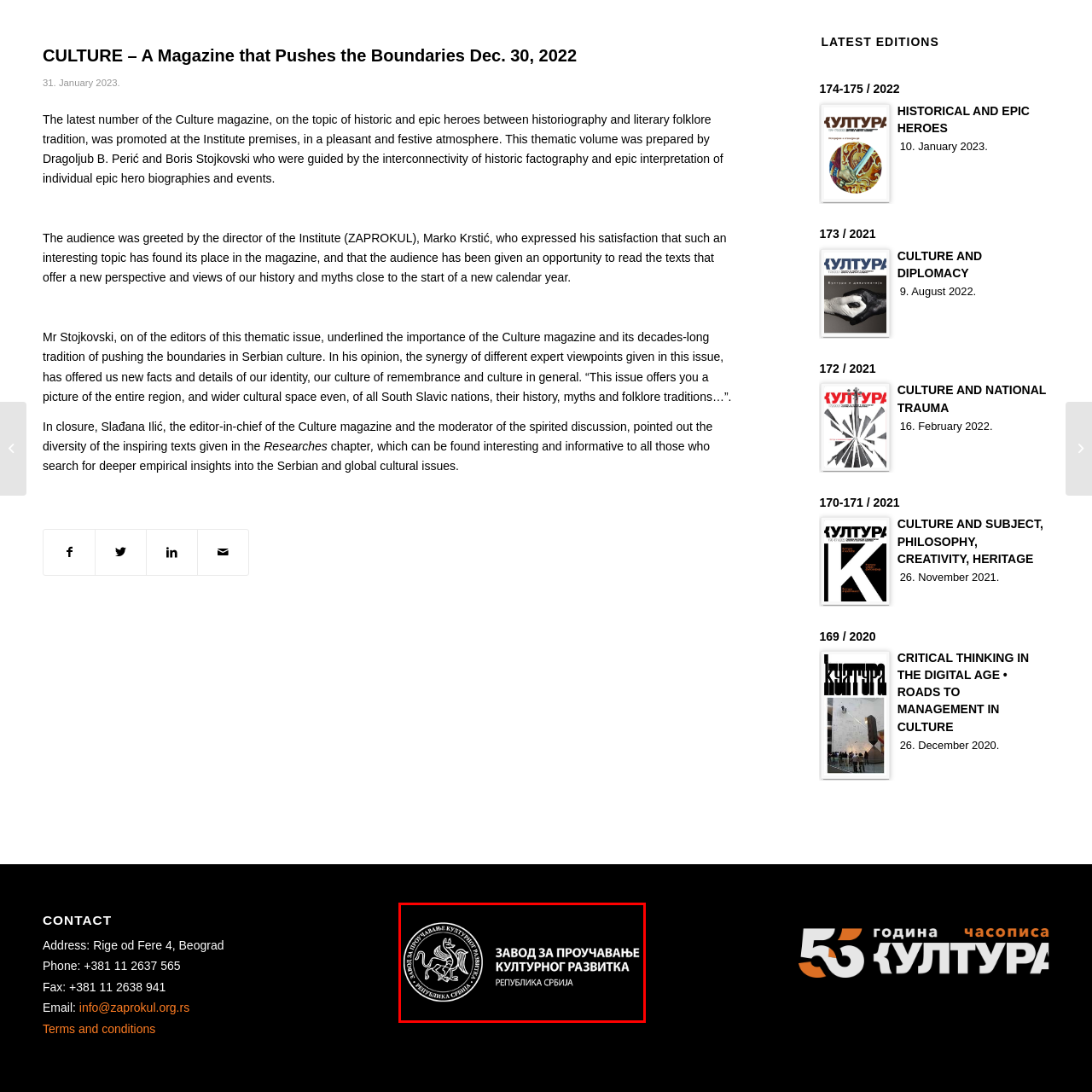Write a detailed description of the image enclosed in the red-bordered box.

The image features the emblem of the Institute for the Study of Cultural Development located in Serbia. Centered in the design is a stylized representation of a winged creature, symbolizing cultural and intellectual growth. Below the emblem, the text reads "ЗАВОД ЗА ПРОУЧАВАЊЕ КУЛТУРНОГ РАЗВИТКА," which translates to "Institute for the Study of Cultural Development," along with the phrase "РЕПУБЛИКА СРБИЈА," meaning "Republic of Serbia." The striking black and white color scheme emphasizes a professional and academic tone, reflecting the institute's commitment to cultural research and development.